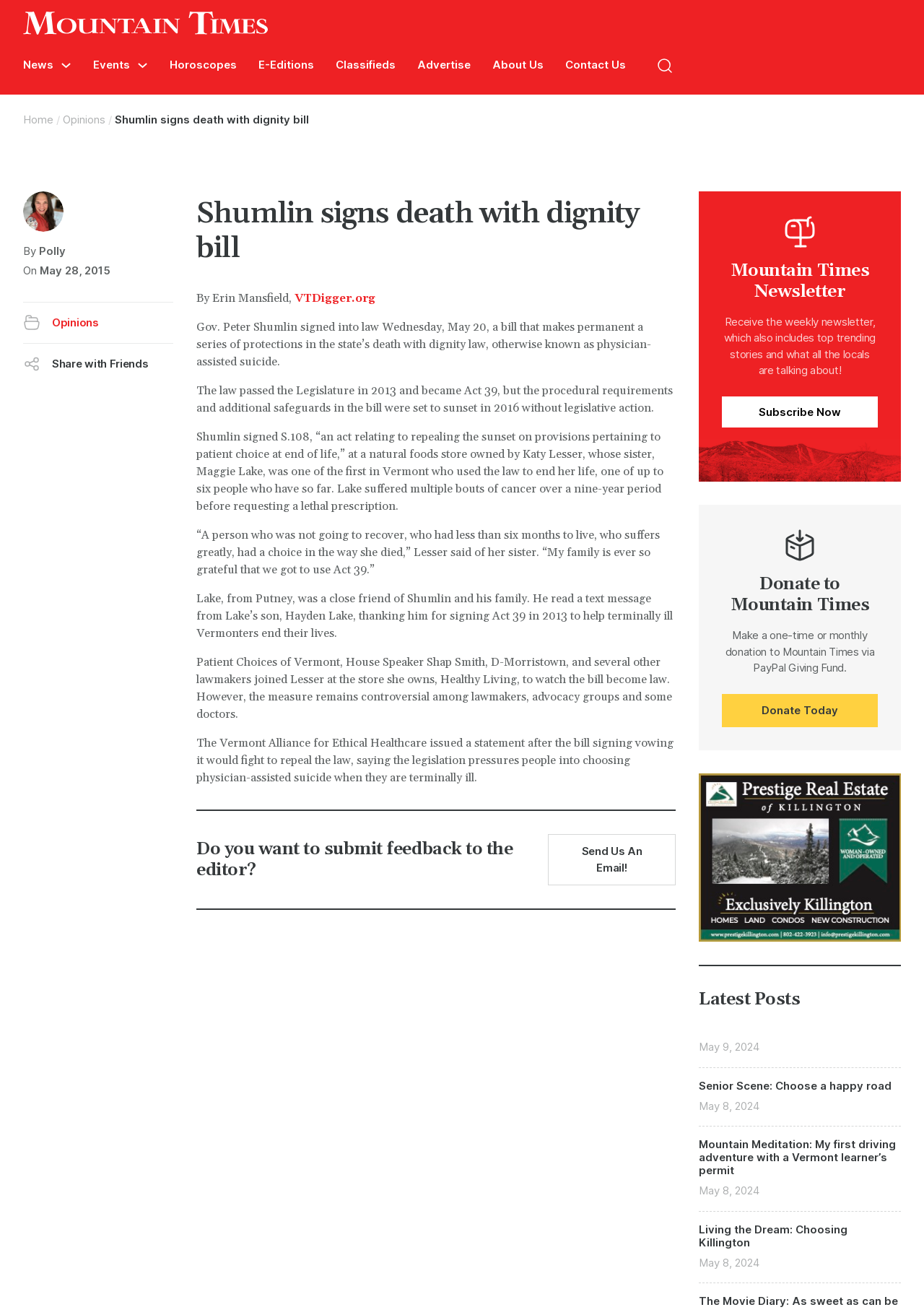What is the name of the governor who signed the death with dignity bill?
Look at the image and respond with a one-word or short-phrase answer.

Peter Shumlin